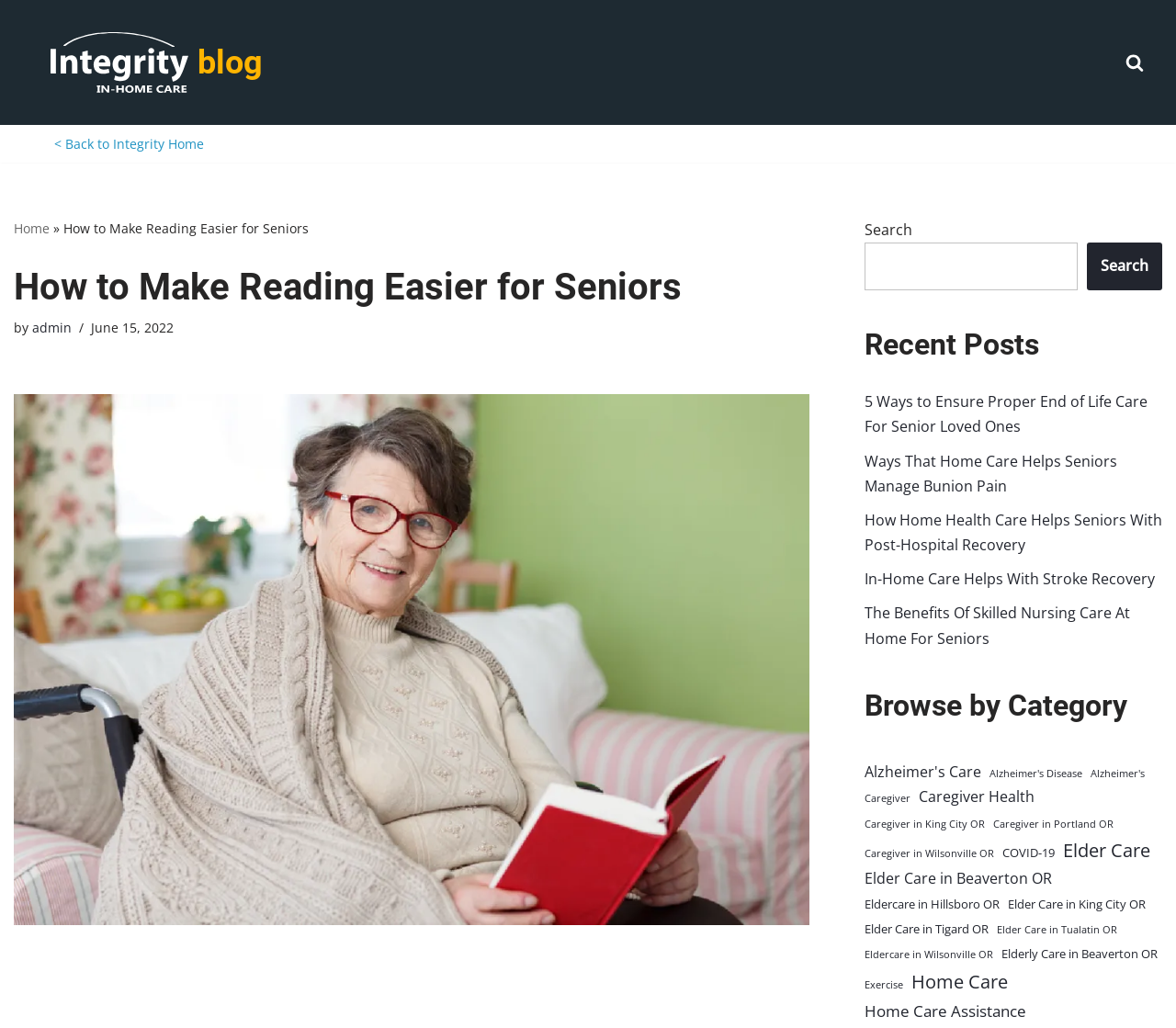Carefully examine the image and provide an in-depth answer to the question: How many items are in the 'Elder Care' category?

I found the answer by looking at the link element with the text 'Elder Care (7 items)' which is located in the 'Browse by Category' section, indicating that there are 7 items in the 'Elder Care' category.